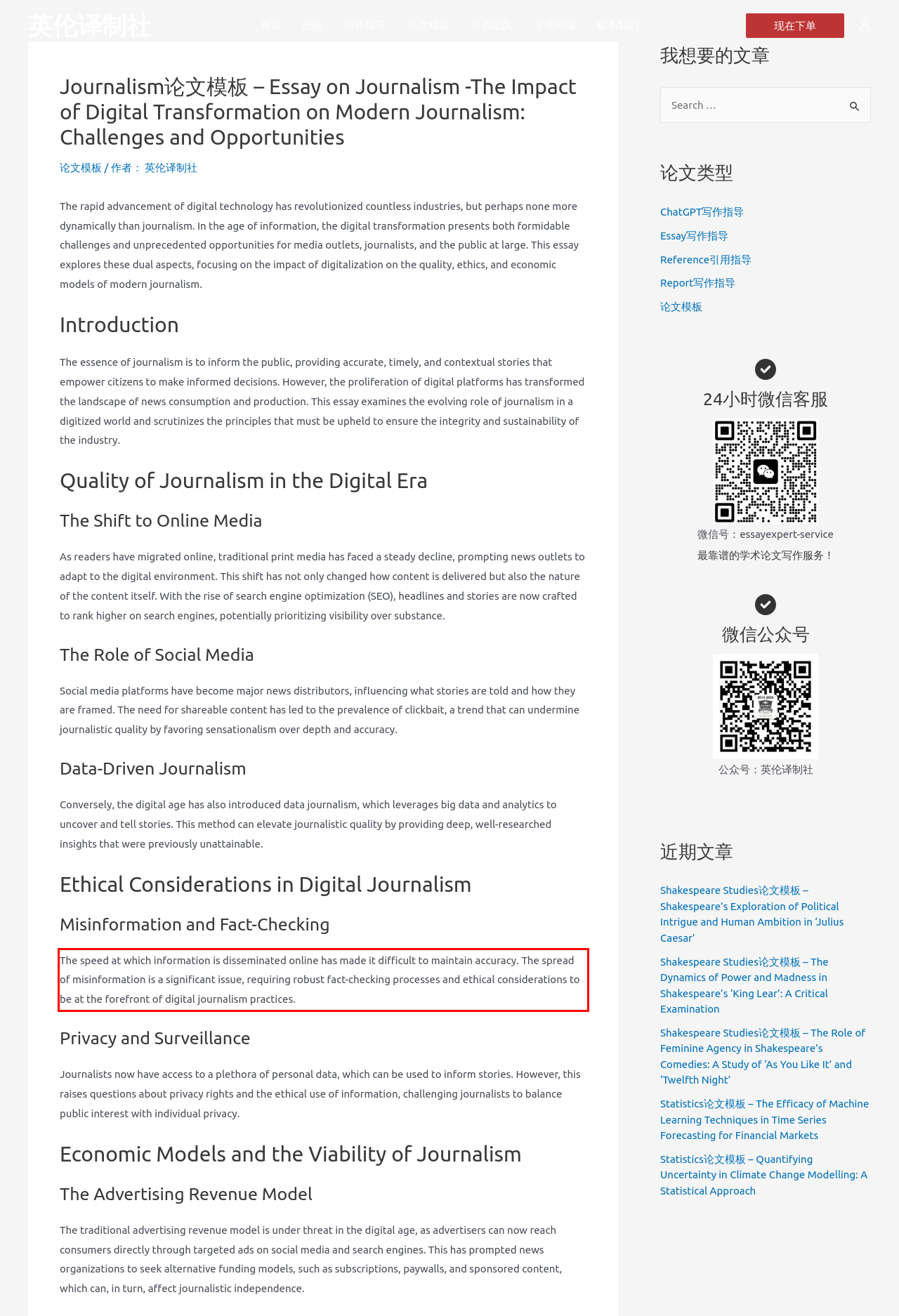Please look at the screenshot provided and find the red bounding box. Extract the text content contained within this bounding box.

The speed at which information is disseminated online has made it difficult to maintain accuracy. The spread of misinformation is a significant issue, requiring robust fact-checking processes and ethical considerations to be at the forefront of digital journalism practices.